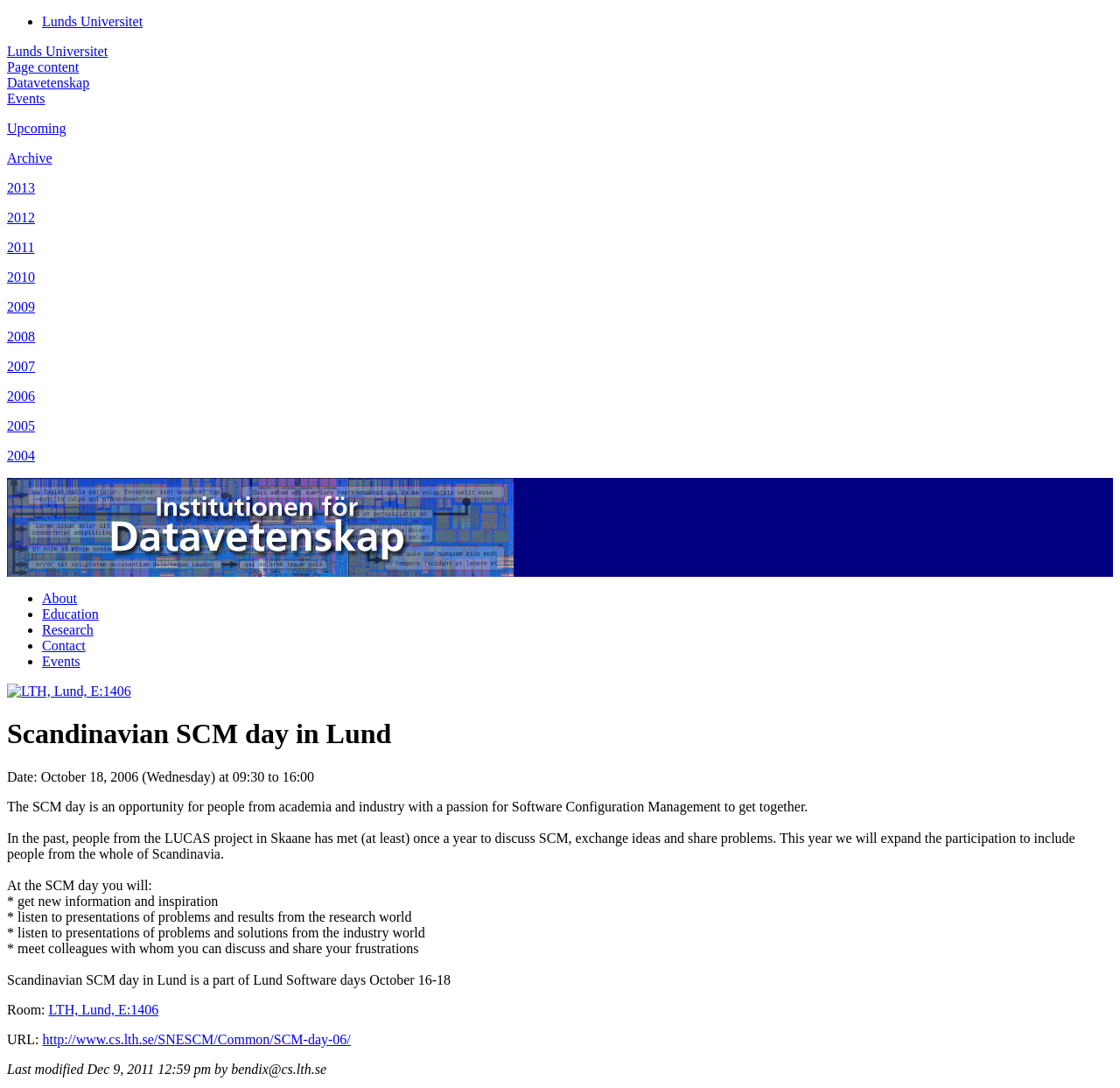What is the event about?
Observe the image and answer the question with a one-word or short phrase response.

Scandinavian SCM day